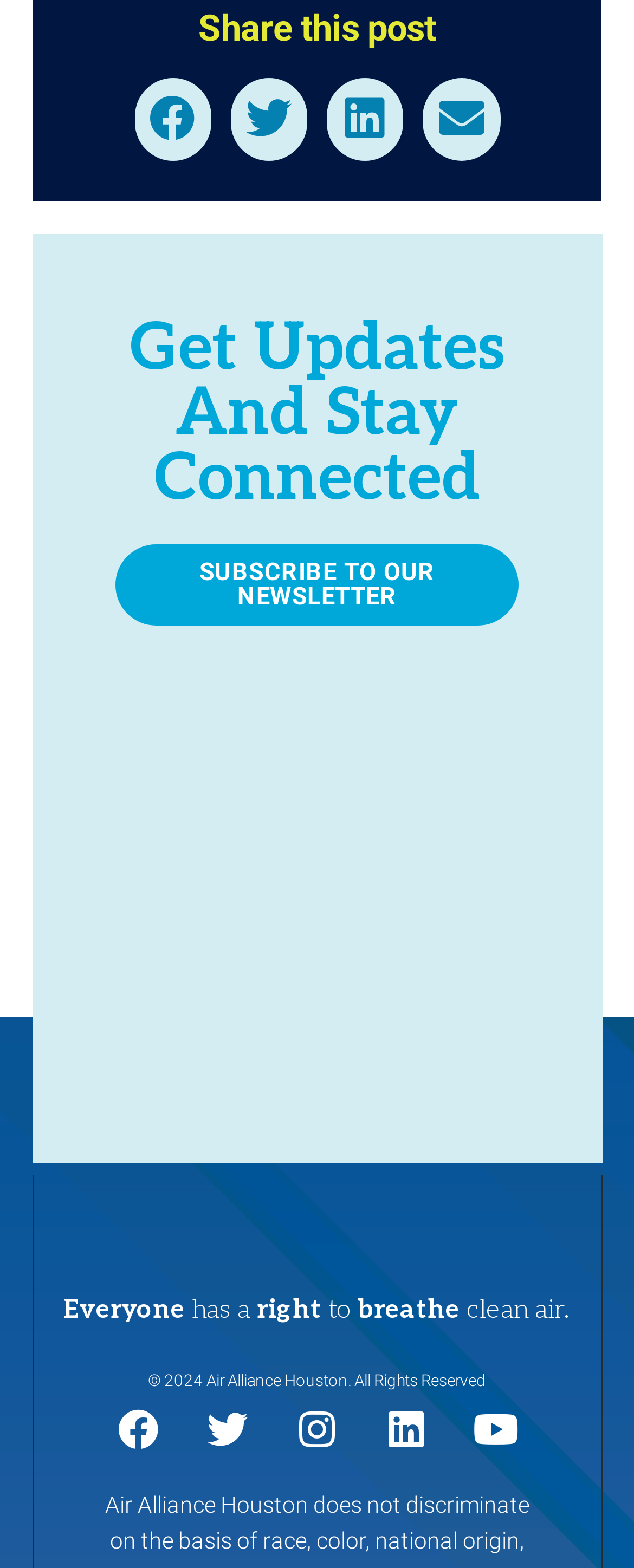Determine the bounding box coordinates of the clickable region to execute the instruction: "Share on LinkedIn". The coordinates should be four float numbers between 0 and 1, denoted as [left, top, right, bottom].

[0.515, 0.05, 0.637, 0.102]